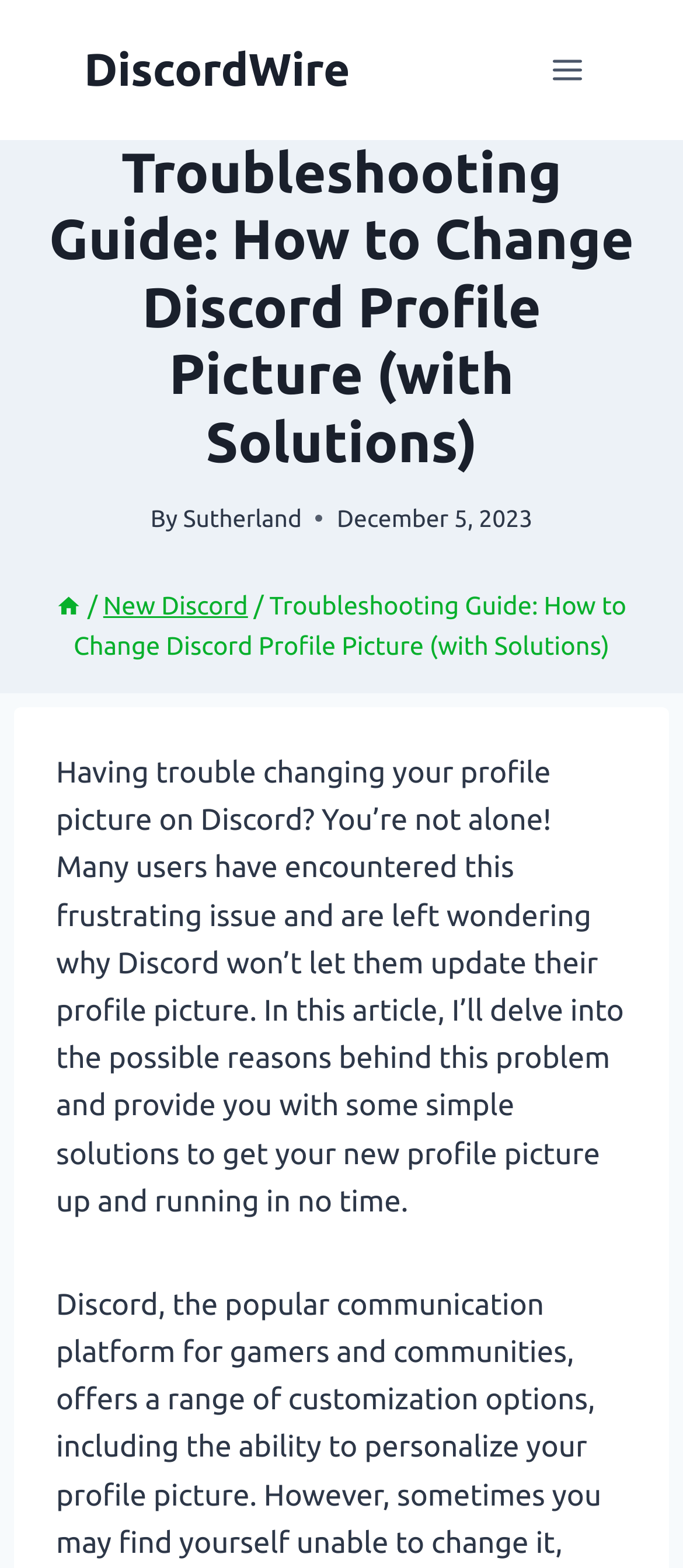Locate the headline of the webpage and generate its content.

Troubleshooting Guide: How to Change Discord Profile Picture (with Solutions)